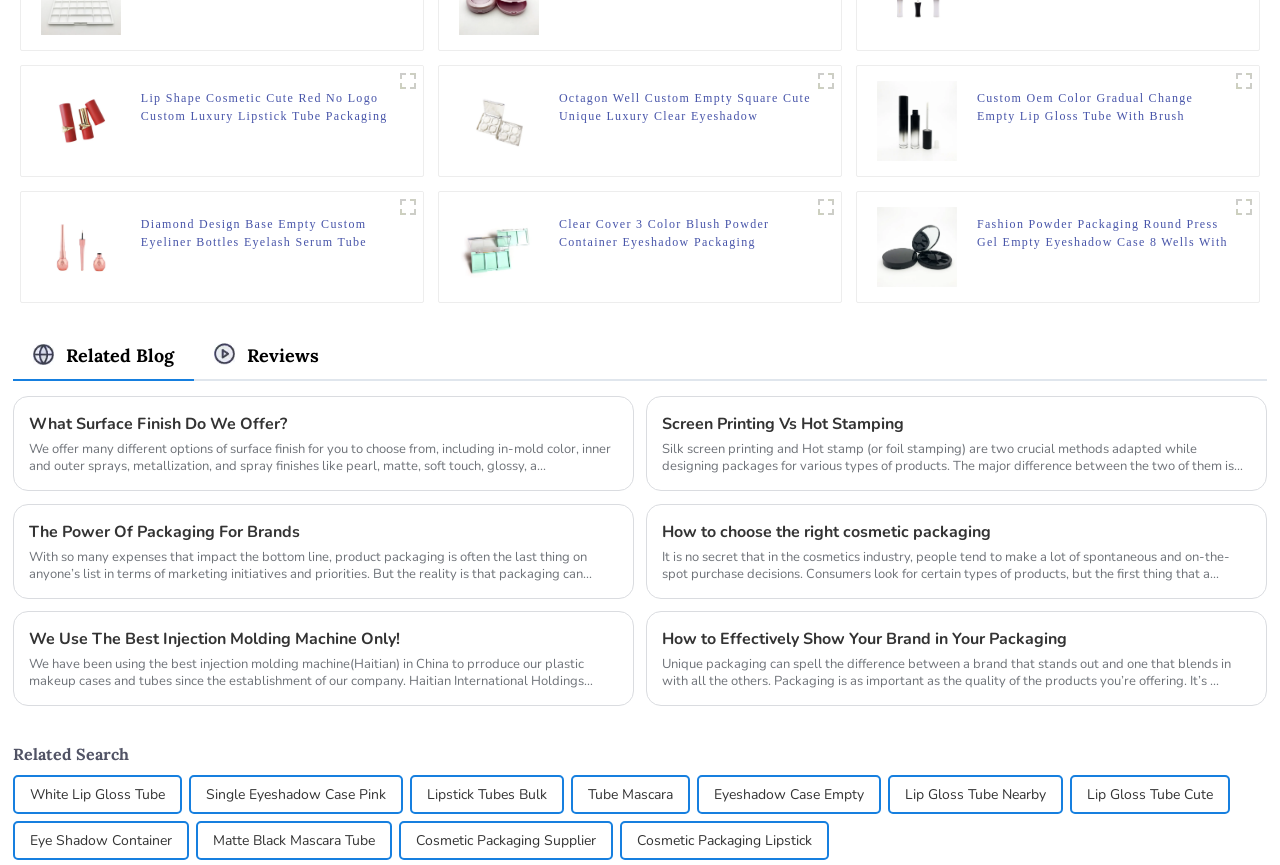Please find the bounding box coordinates in the format (top-left x, top-left y, bottom-right x, bottom-right y) for the given element description. Ensure the coordinates are floating point numbers between 0 and 1. Description: Tube Mascara

[0.459, 0.898, 0.526, 0.938]